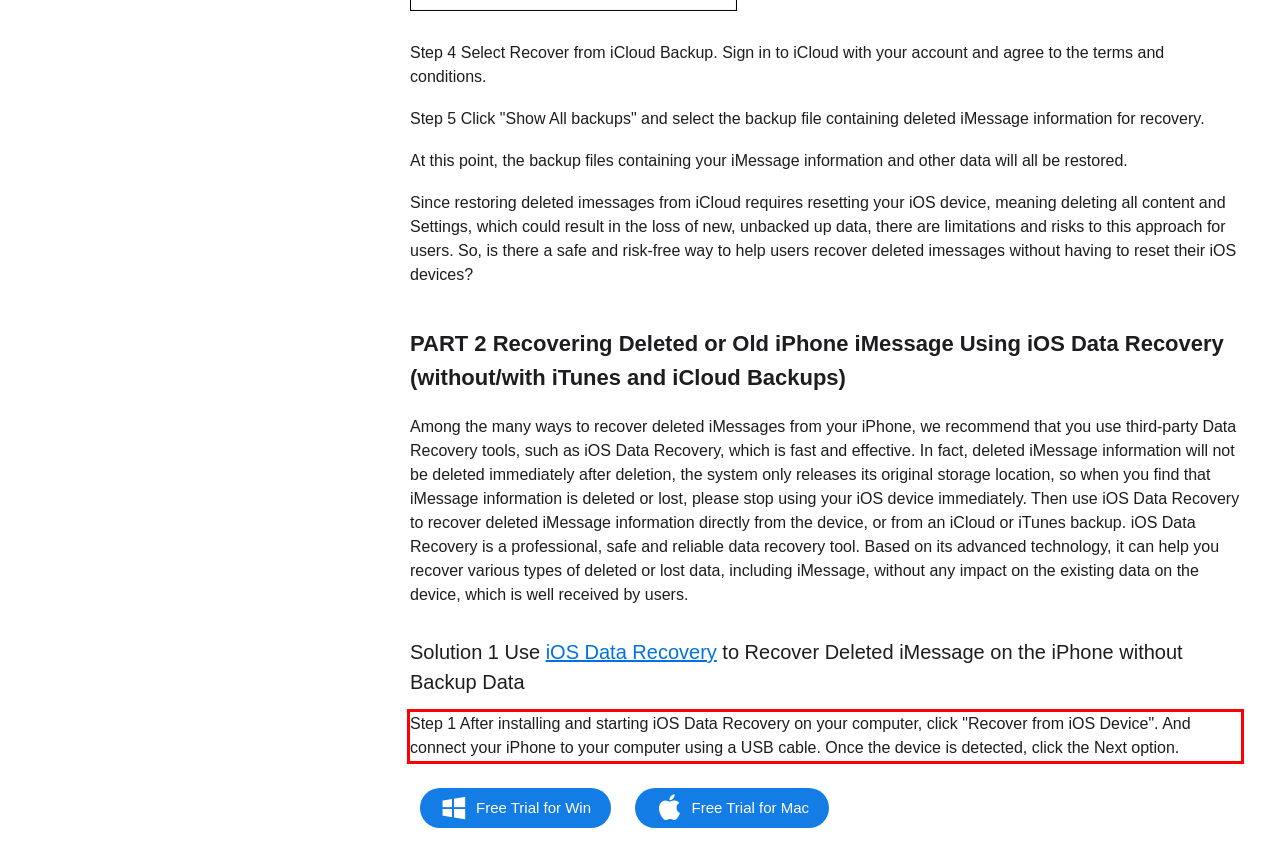Extract and provide the text found inside the red rectangle in the screenshot of the webpage.

Step 1 After installing and starting iOS Data Recovery on your computer, click "Recover from iOS Device". And connect your iPhone to your computer using a USB cable. Once the device is detected, click the Next option.